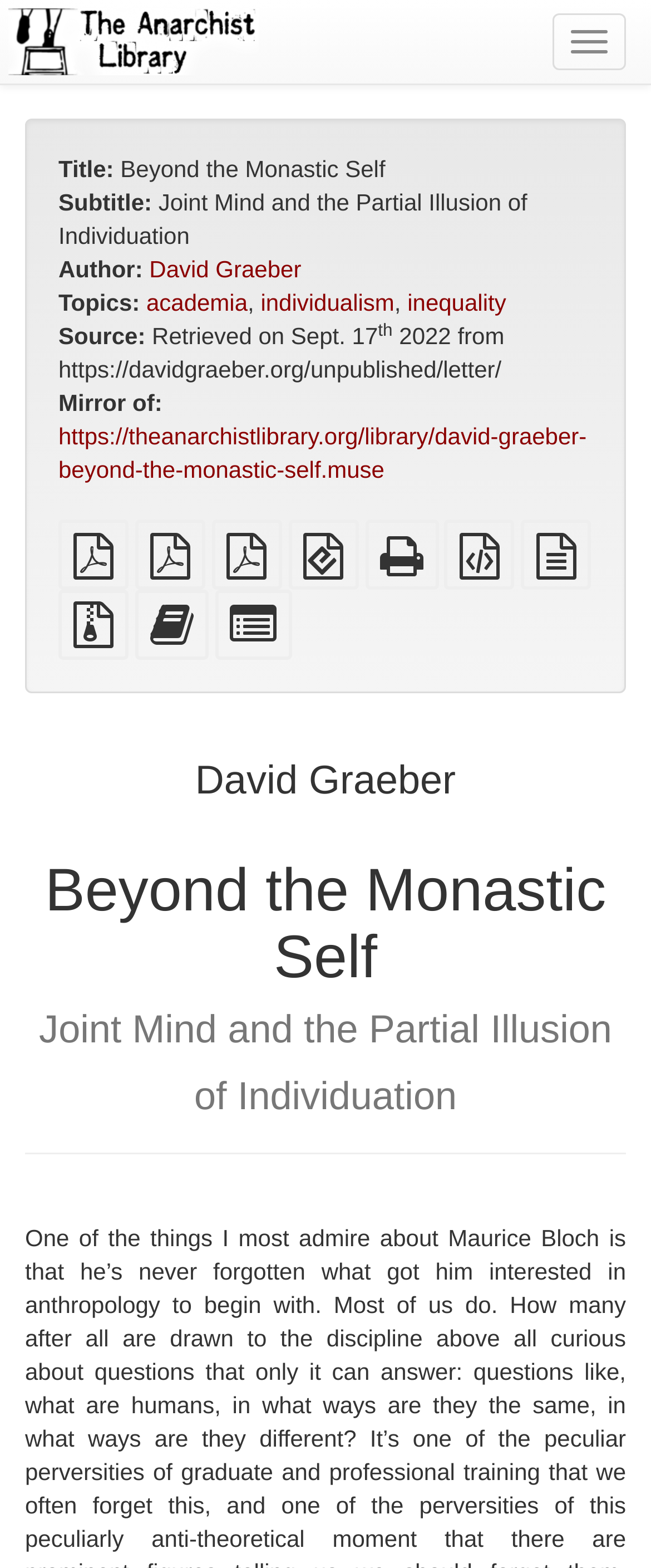Using the information from the screenshot, answer the following question thoroughly:
How many formats are available for download?

I found the formats by looking at the links 'plain PDF', 'A4 imposed PDF', 'Letter imposed PDF', 'EPUB (for mobile devices)', 'Standalone HTML (printer-friendly)', 'XeLaTeX source', and 'plain text source', which are all related to different formats for download.